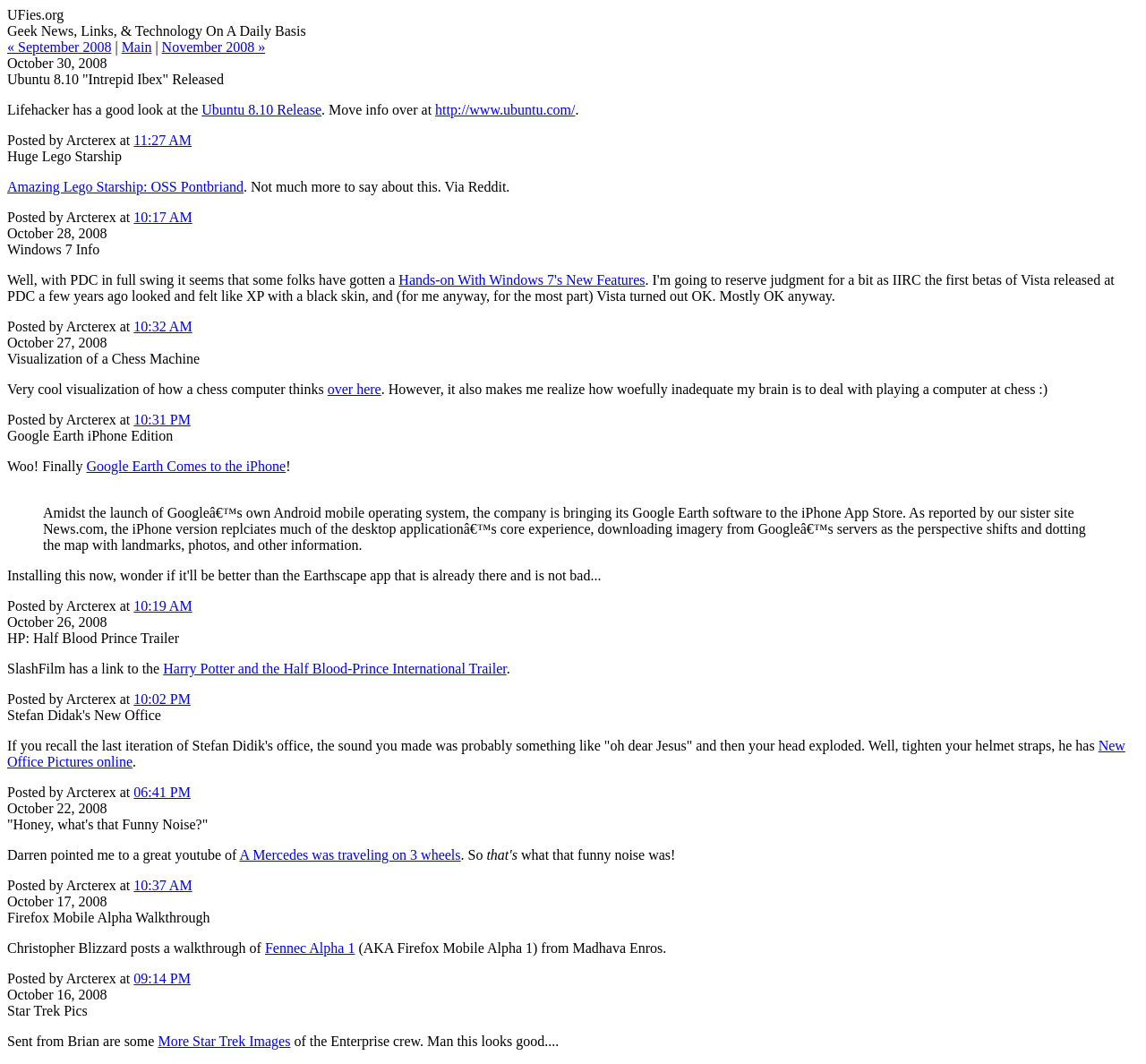How many posts are there on this page?
Refer to the screenshot and deliver a thorough answer to the question presented.

I counted the number of posts on this page by looking at the individual post titles and dates, and I found 15 posts in total.